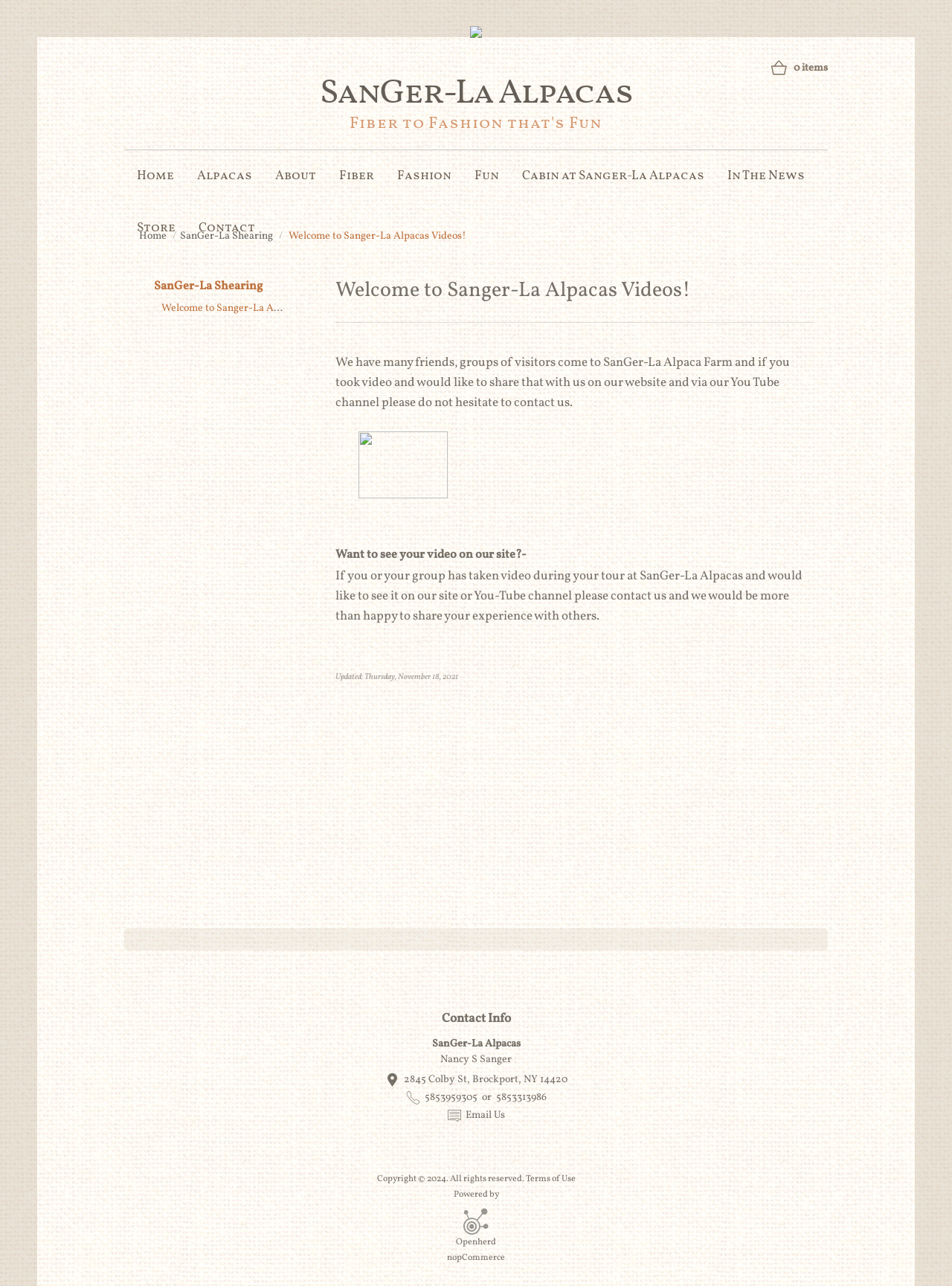Provide a one-word or short-phrase response to the question:
What is the name of the alpaca farm?

SanGer-La Alpacas